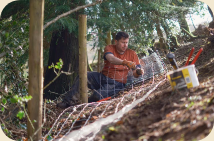Create a detailed narrative of what is happening in the image.

In this image titled "New beginnings: first time WWOOFing in Wales," a man is engaged in constructing a fence along a sloped area, surrounded by trees and natural greenery. He is wearing an orange shirt and appears focused on his task, which involves securing a wire mesh against wooden posts in the background. Tools and materials are visible nearby, indicating an active effort in setting up the fence. The image reflects the spirit of community and hands-on learning prevalent in WWOOFing, highlighting an intimate connection to nature and sustainable farming practices. This scene captures both the labor and satisfaction involved in working on a small organic farm in Wales.